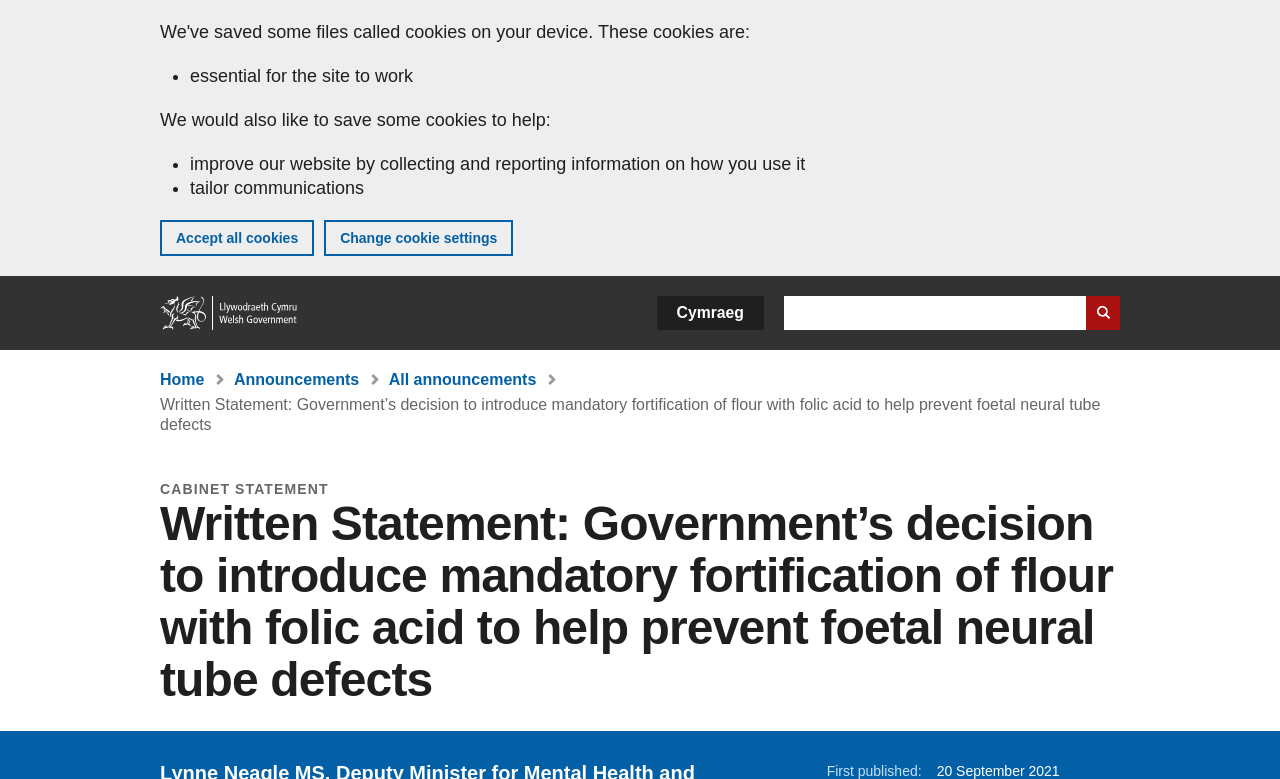Provide a short answer using a single word or phrase for the following question: 
When was the written statement published?

20 September 2021